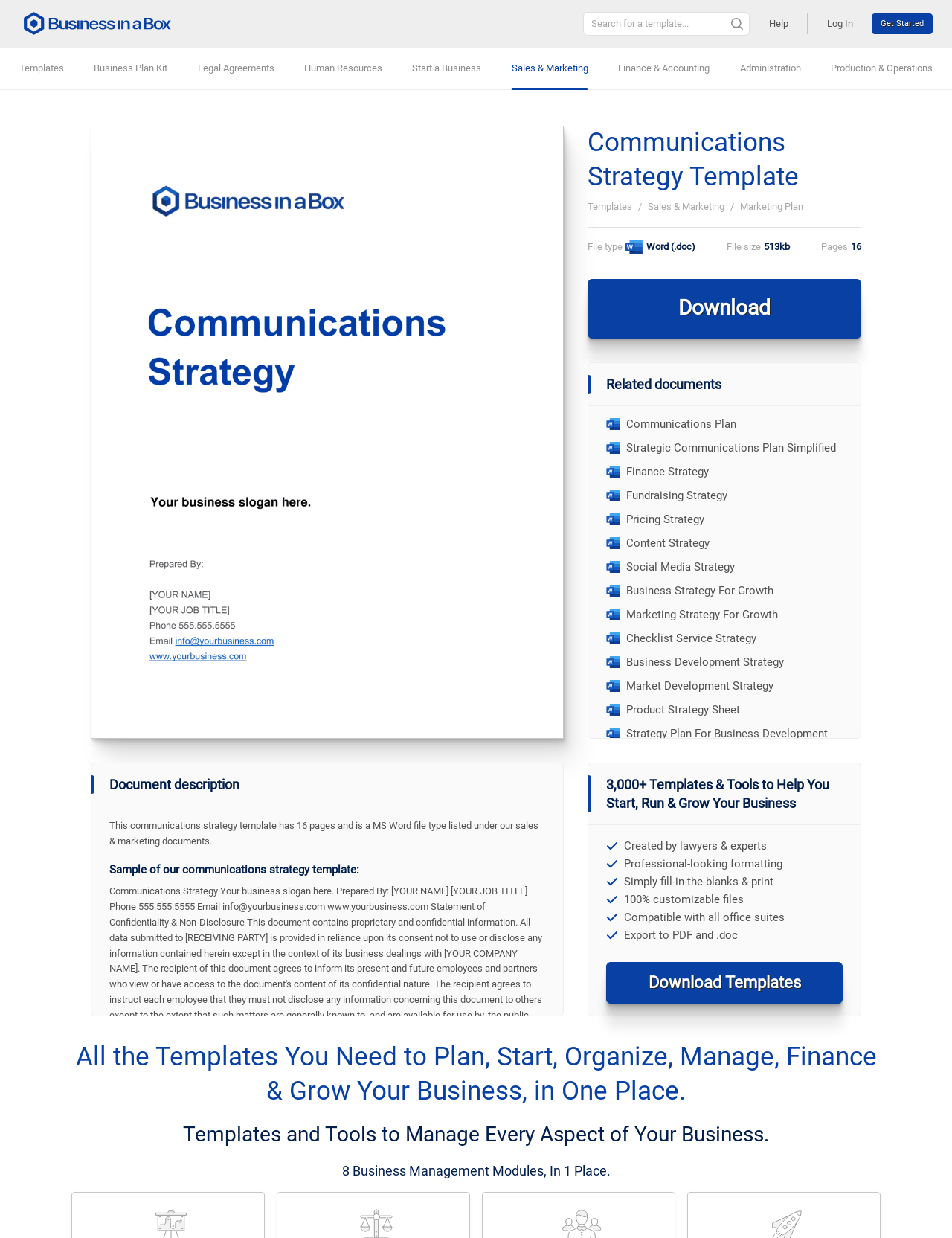Could you determine the bounding box coordinates of the clickable element to complete the instruction: "Download the Communications Strategy Template"? Provide the coordinates as four float numbers between 0 and 1, i.e., [left, top, right, bottom].

[0.618, 0.225, 0.905, 0.273]